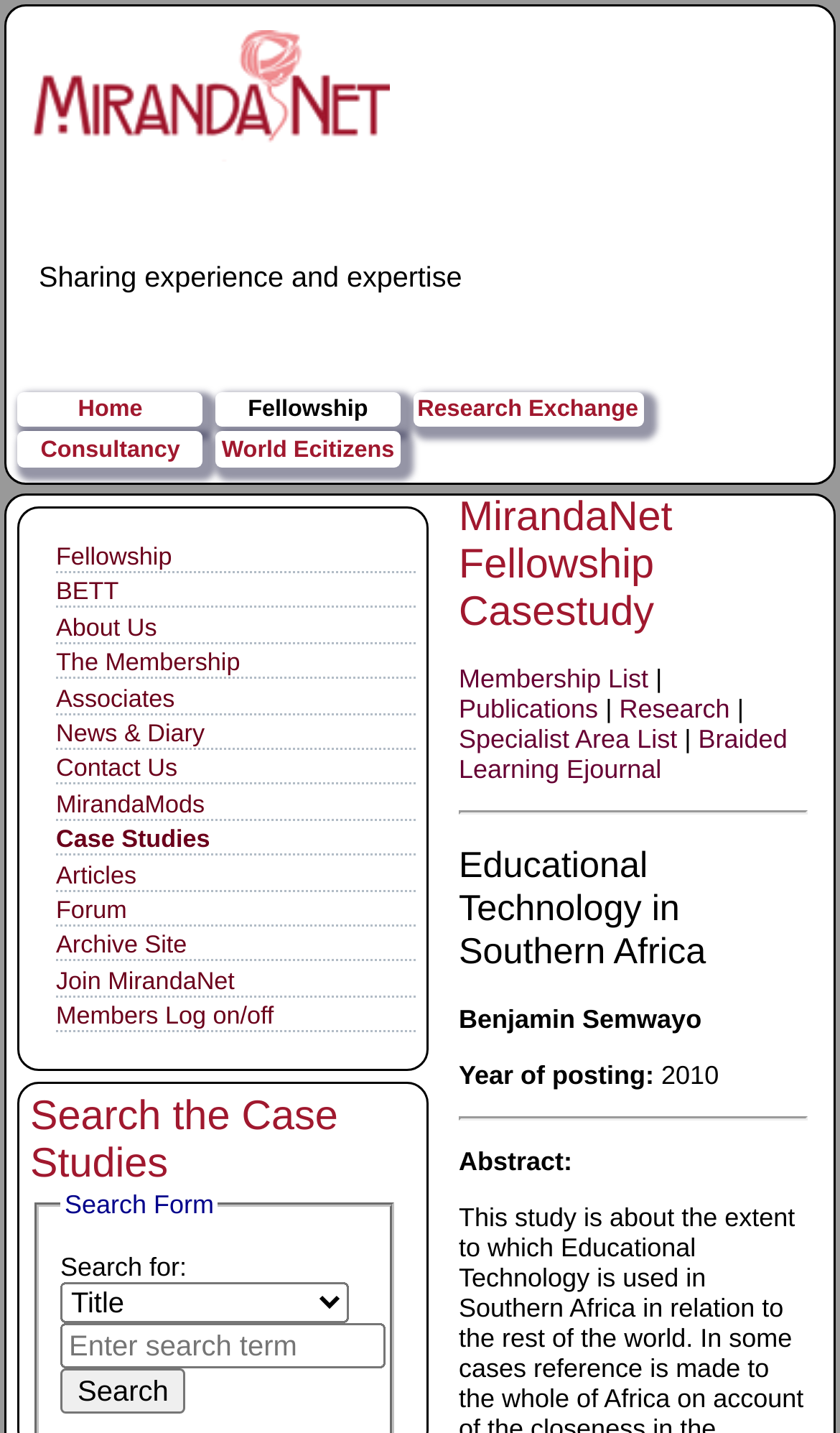Refer to the image and provide an in-depth answer to the question:
How many links are there in the top navigation bar?

I counted the links in the top navigation bar, which are 'Home', 'Fellowship', 'Research Exchange', 'Consultancy', 'World Ecitizens', and 'BETT'. There are 6 links in total.